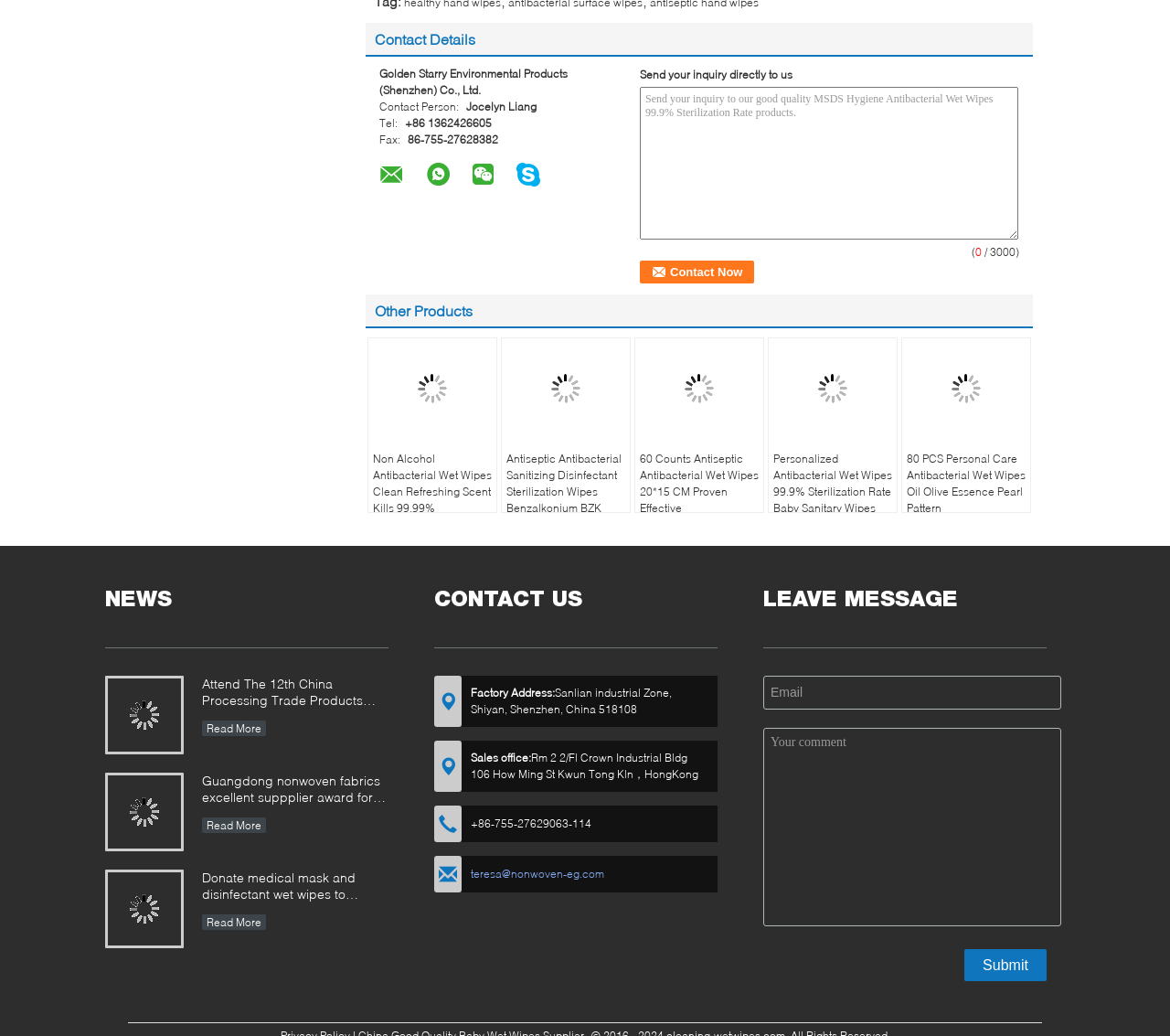How many news articles are listed?
Make sure to answer the question with a detailed and comprehensive explanation.

Under the 'NEWS' section, there are 3 news articles listed, each with a heading, a brief description, and a 'Read More' link. By counting the number of news articles, we can determine that there are 3 news articles listed.